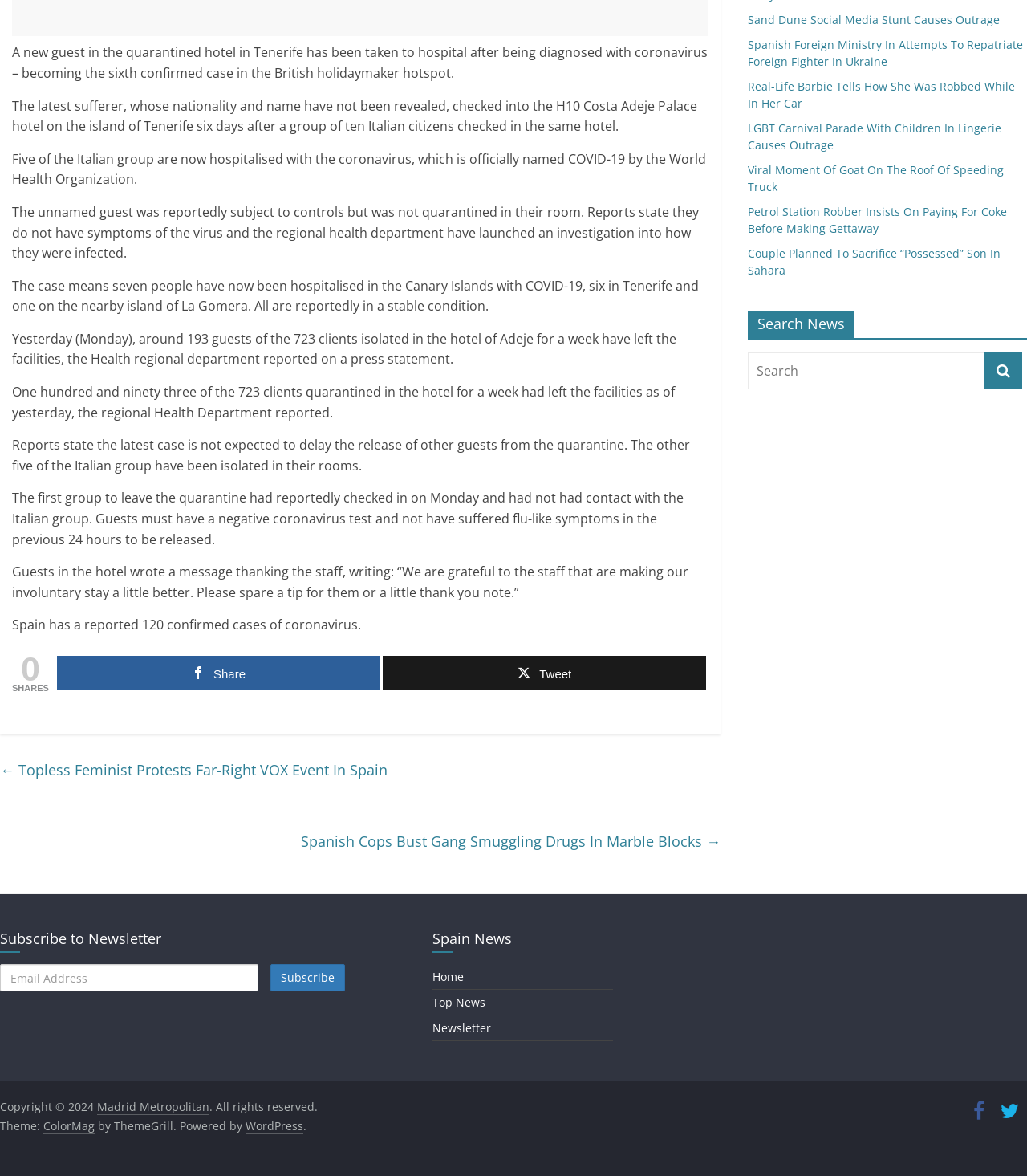Return the bounding box coordinates of the UI element that corresponds to this description: "dturner@lenahanlaw.net". The coordinates must be given as four float numbers in the range of 0 and 1, [left, top, right, bottom].

None